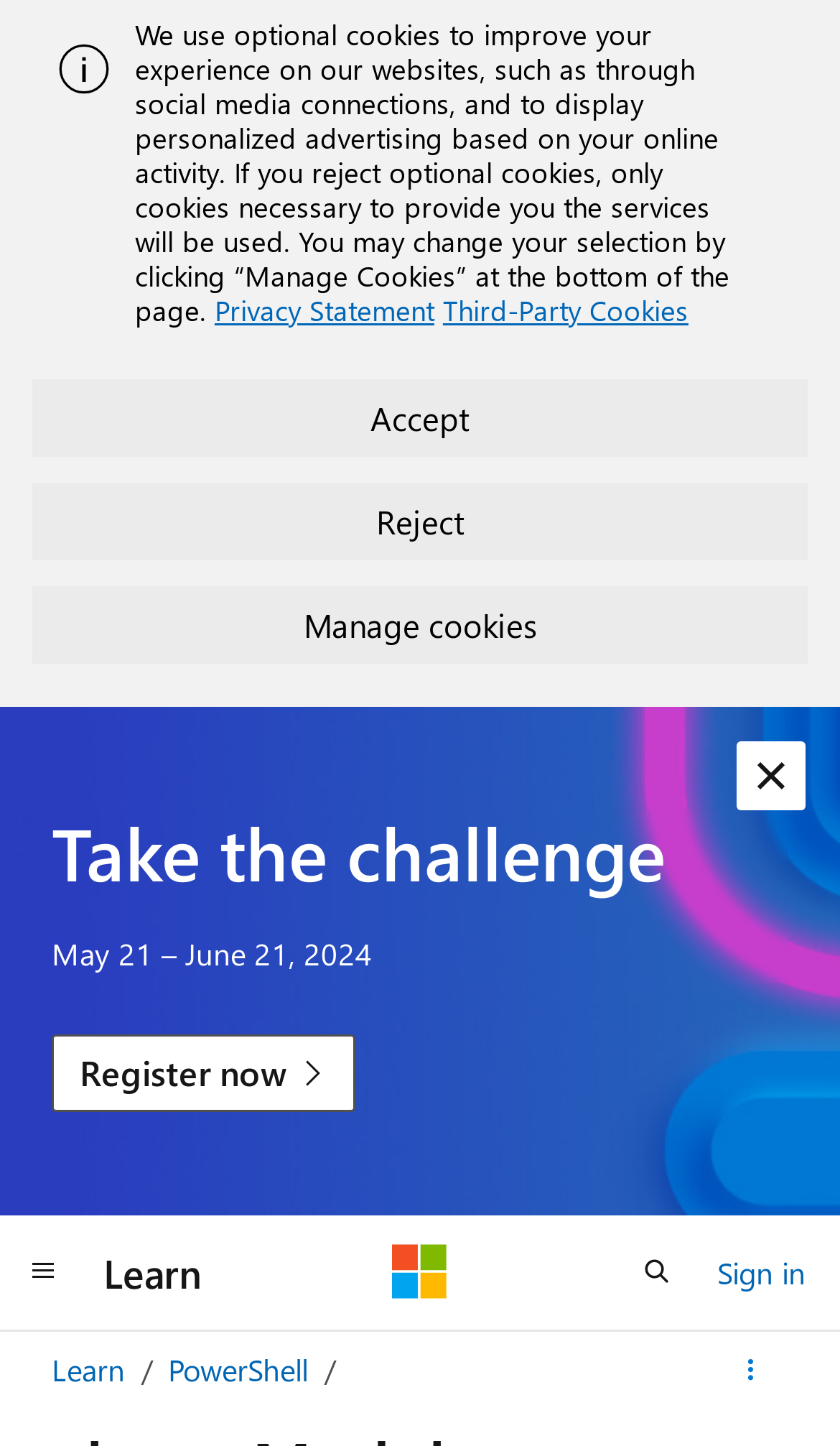Please locate the clickable area by providing the bounding box coordinates to follow this instruction: "Go to PowerShell page".

[0.2, 0.933, 0.367, 0.961]